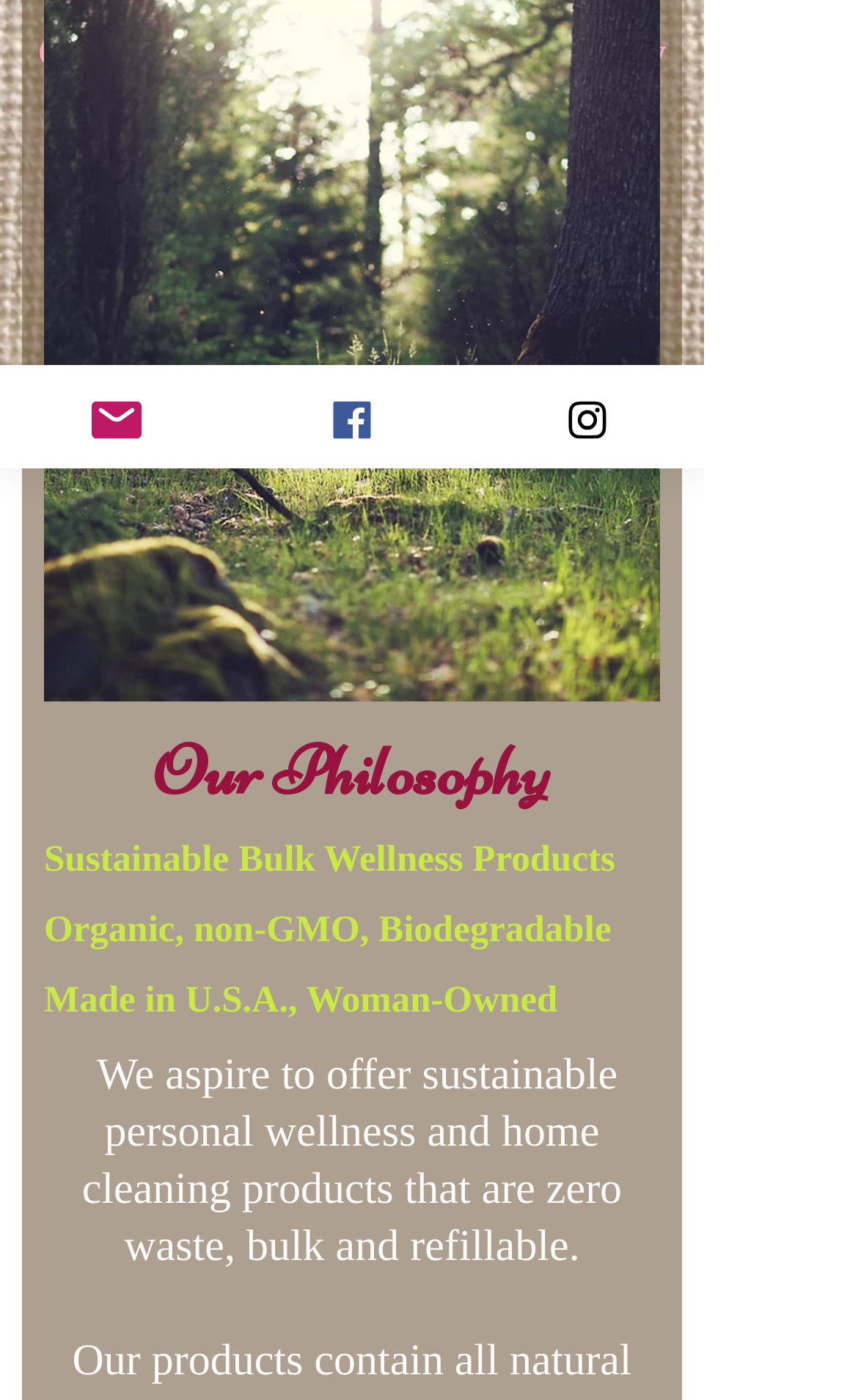Bounding box coordinates should be provided in the format (top-left x, top-left y, bottom-right x, bottom-right y) with all values between 0 and 1. Identify the bounding box for this UI element: Instagram

[0.547, 0.261, 0.821, 0.335]